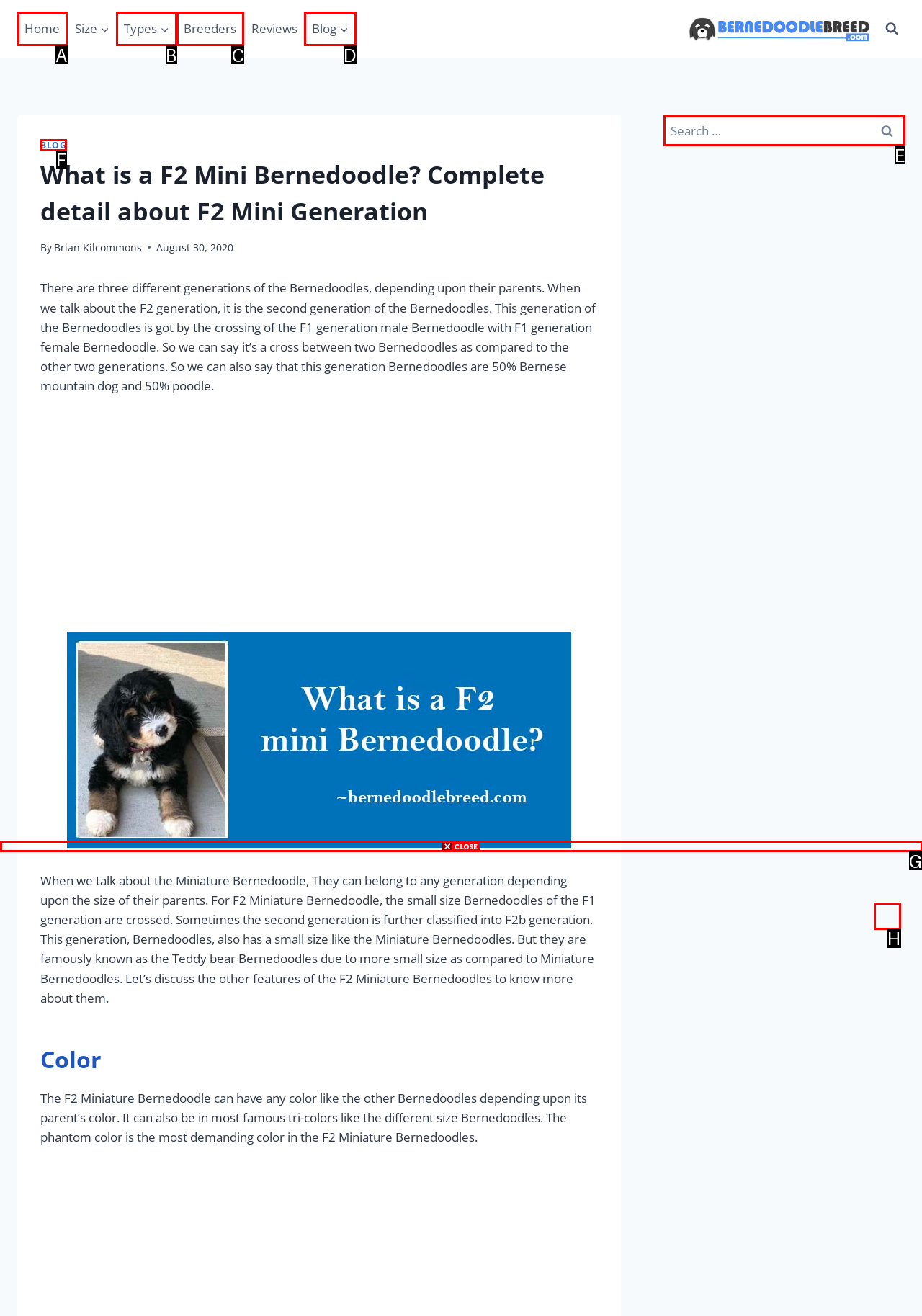Identify the HTML element to click to execute this task: Click on the 'Blog' link Respond with the letter corresponding to the proper option.

D